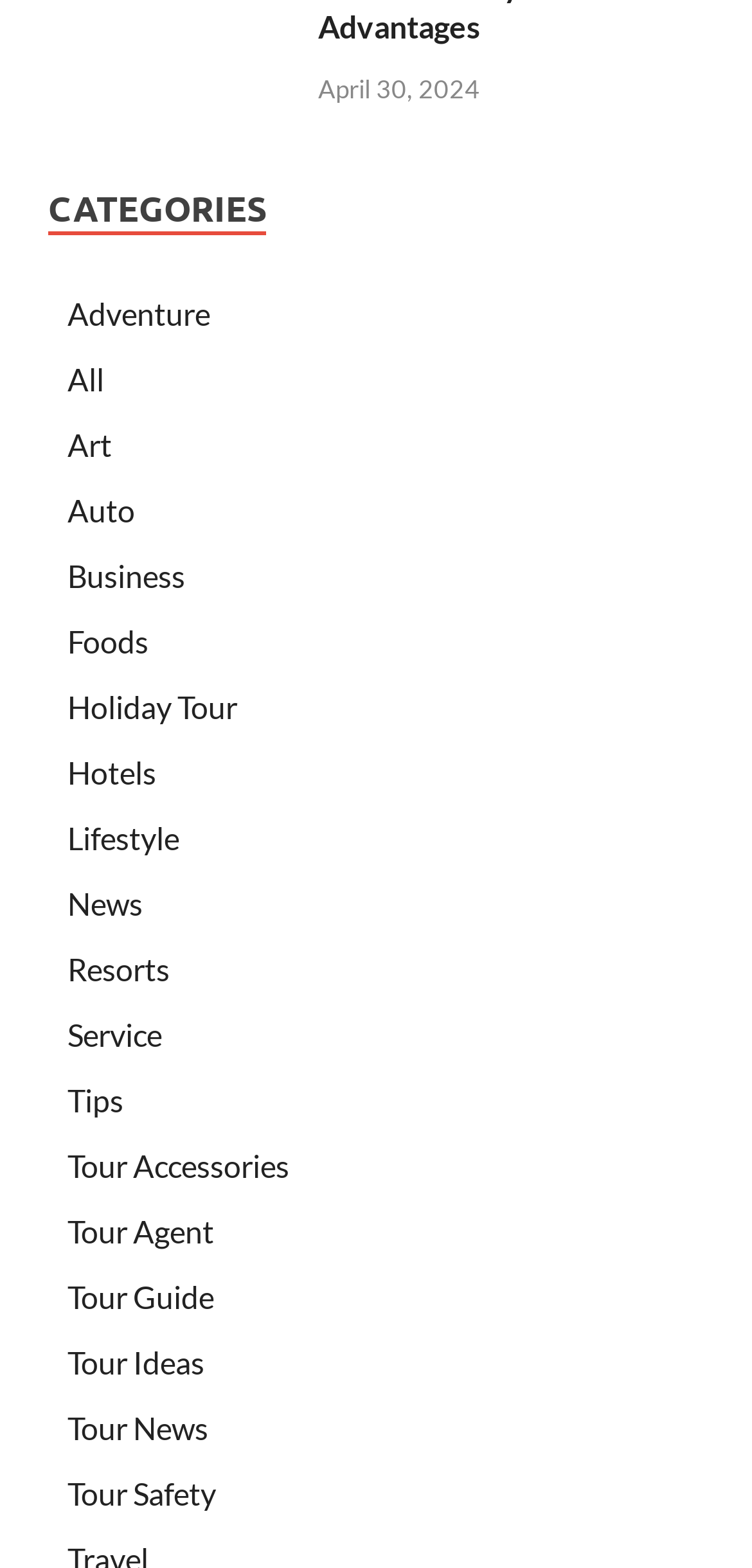Give a succinct answer to this question in a single word or phrase: 
What is the current date?

April 30, 2024